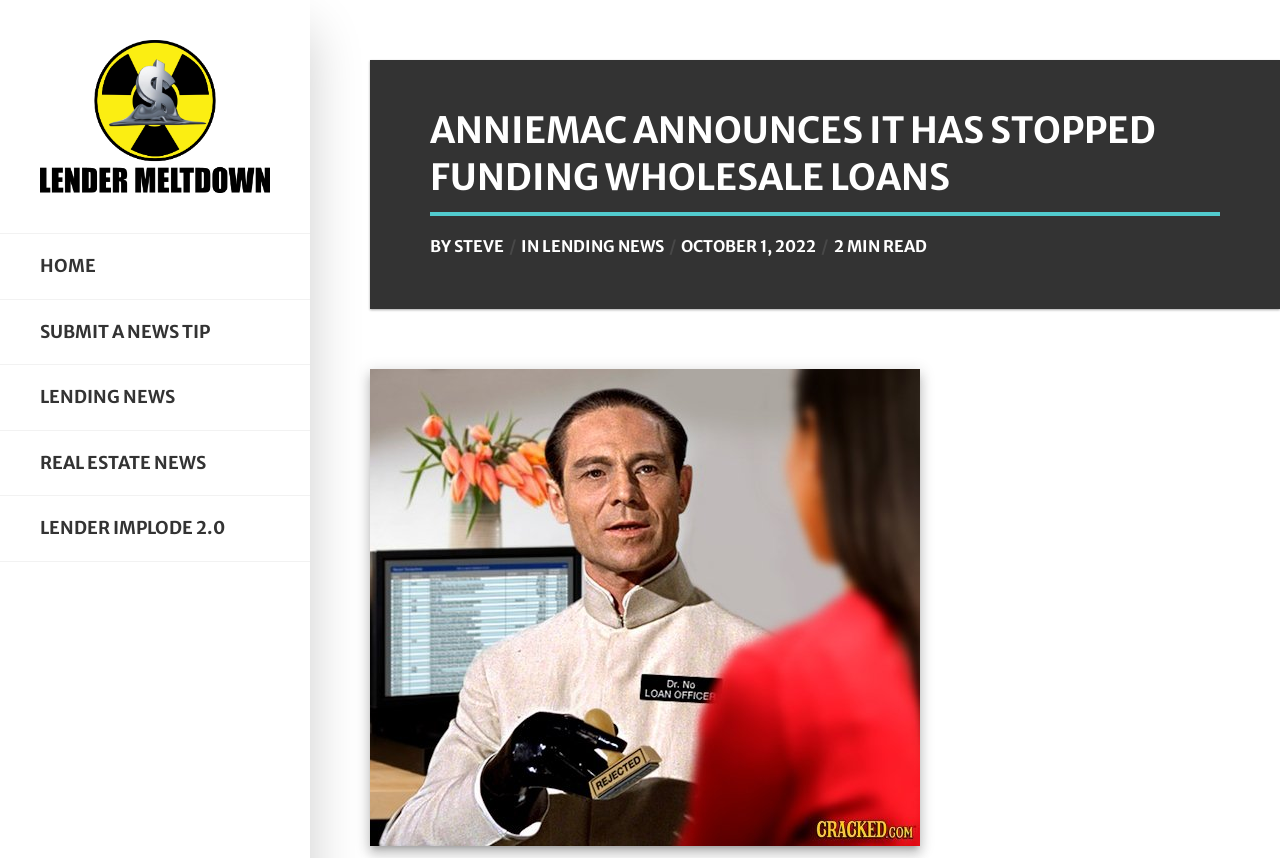Determine the bounding box coordinates of the element that should be clicked to execute the following command: "visit LENDER IMPLODE 2.0".

[0.031, 0.602, 0.211, 0.631]